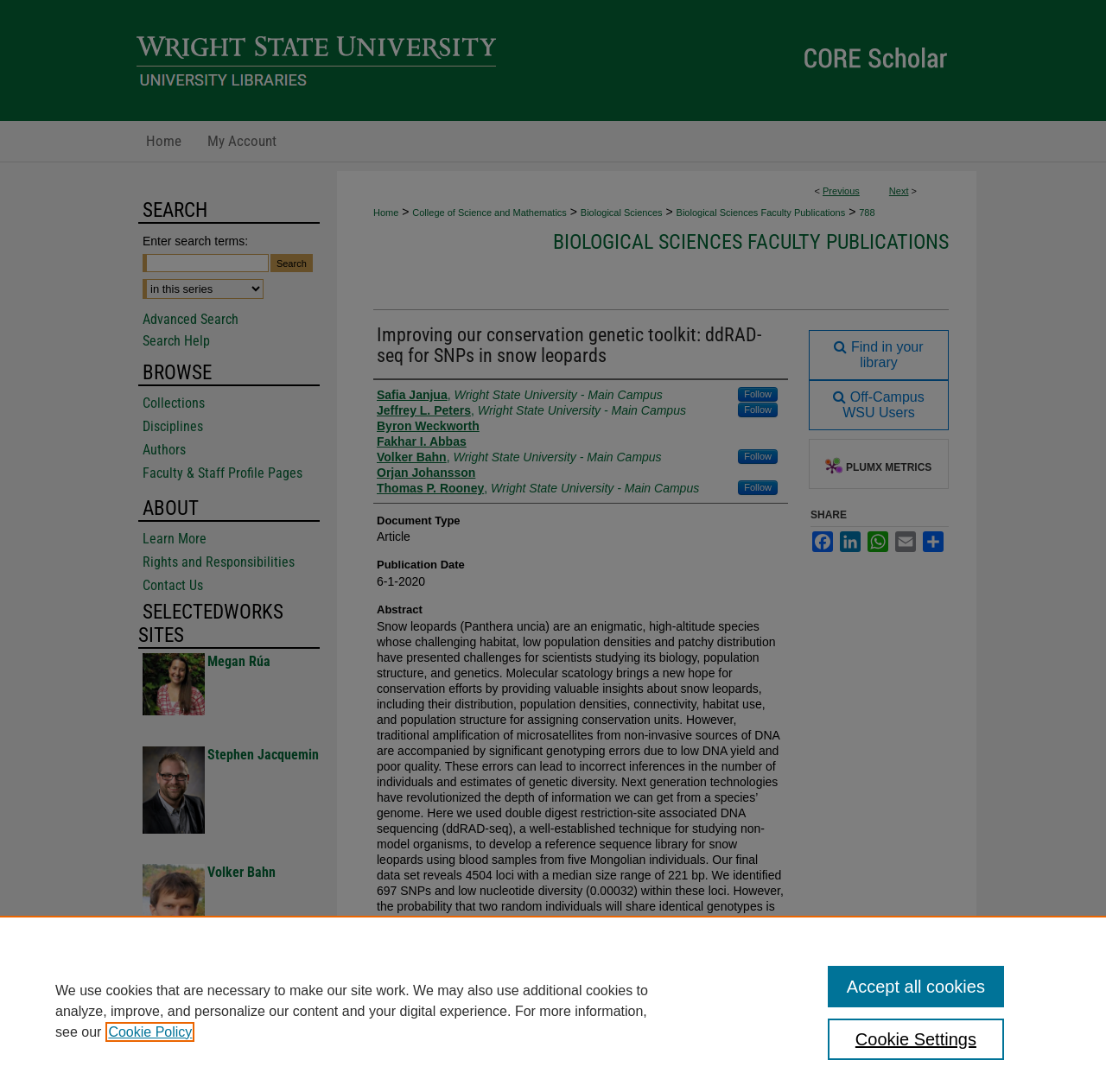Could you specify the bounding box coordinates for the clickable section to complete the following instruction: "Read more about Digital News Report"?

None